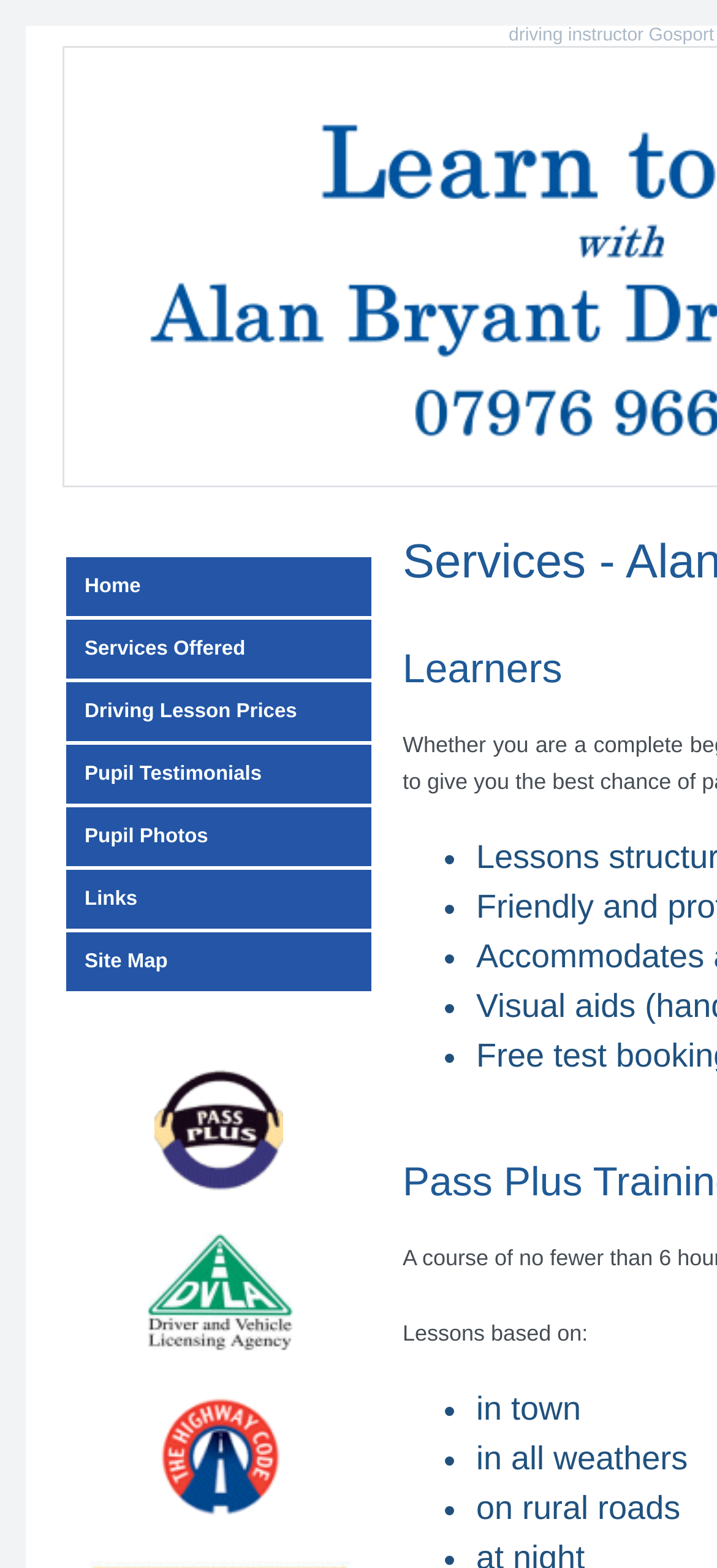Given the description of a UI element: "Custom Atlanta Hawks Jerseys", identify the bounding box coordinates of the matching element in the webpage screenshot.

None